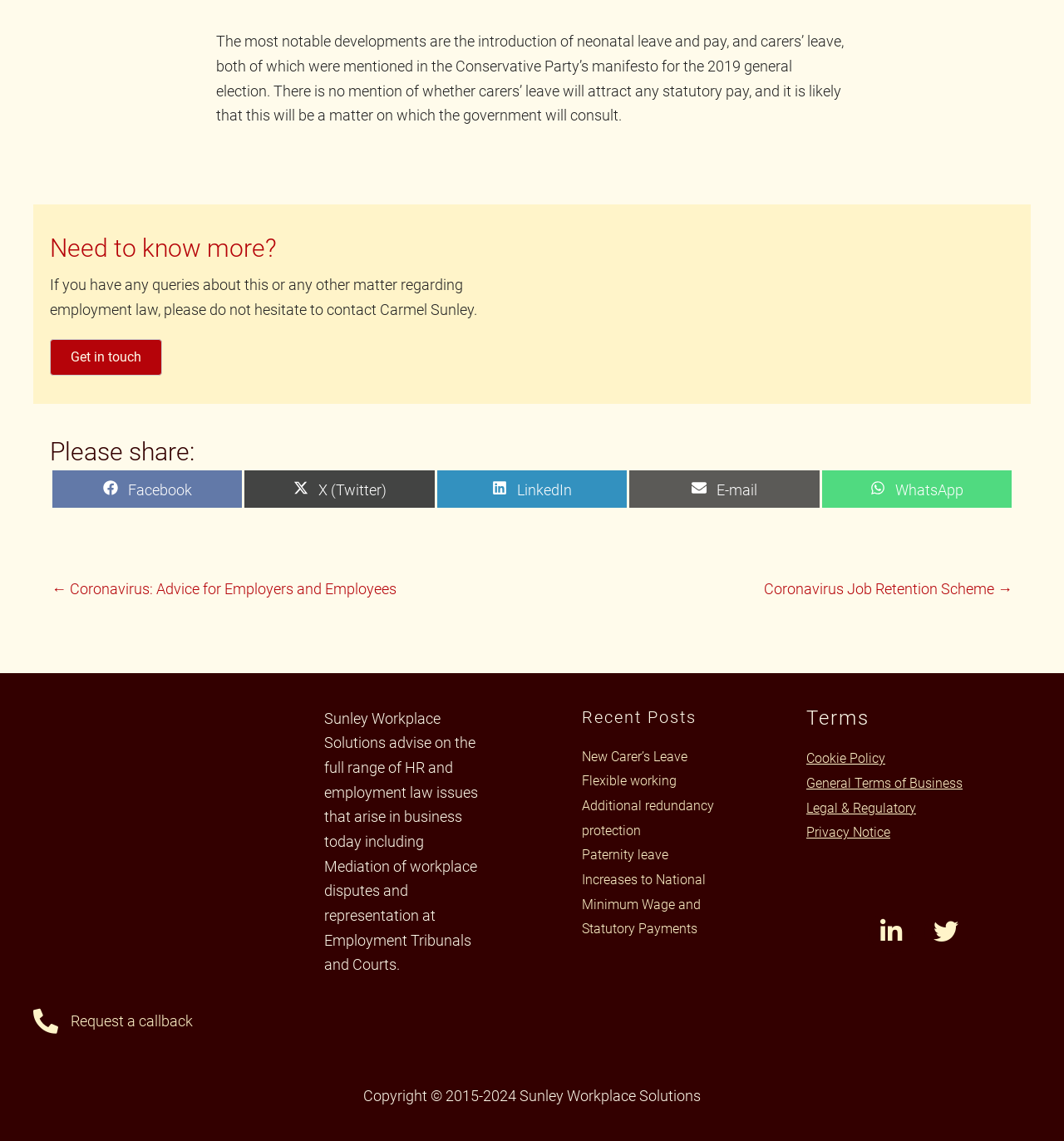Identify the bounding box coordinates of the clickable region to carry out the given instruction: "View Cookie Policy".

[0.758, 0.658, 0.832, 0.672]